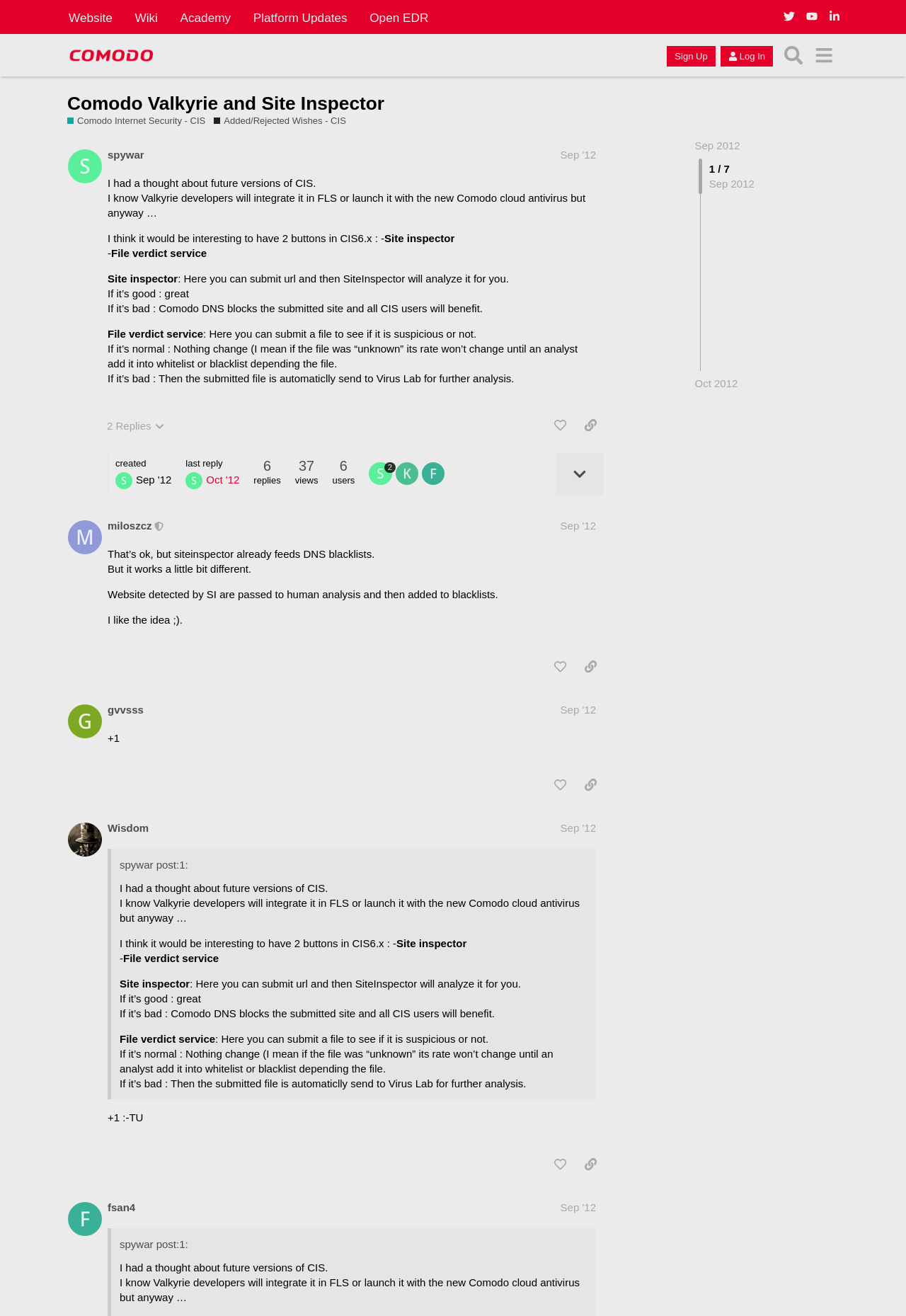What is the name of the forum?
Based on the image, answer the question with as much detail as possible.

The name of the forum can be found in the top-left corner of the webpage, where it says 'Comodo Forum' next to the logo.